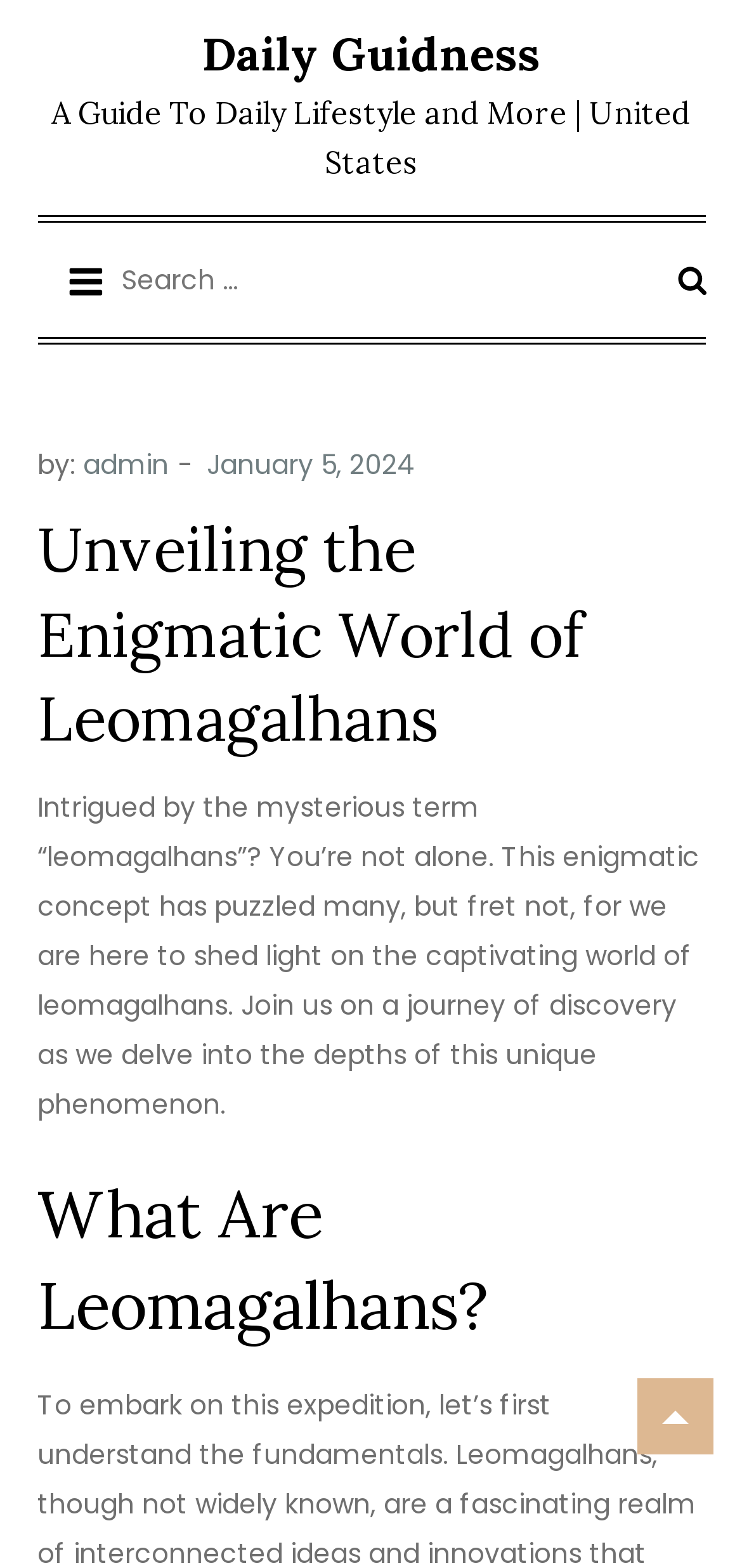Examine the image carefully and respond to the question with a detailed answer: 
What is the date of the latest article?

The date of the latest article can be found below the author's name, where it says 'January 5, 2024' in a link format.